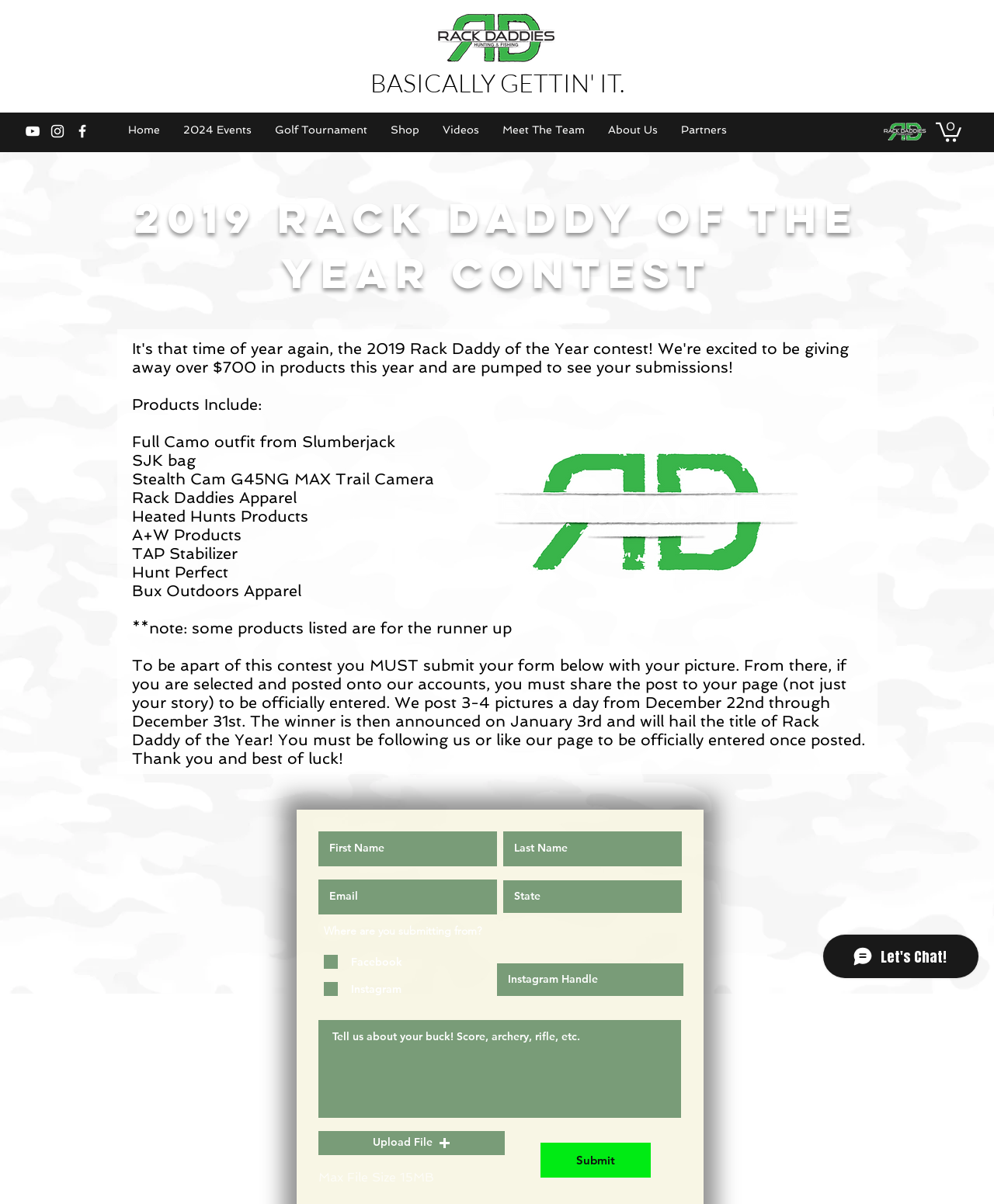Can you specify the bounding box coordinates for the region that should be clicked to fulfill this instruction: "Click the Submit button".

[0.544, 0.949, 0.655, 0.978]